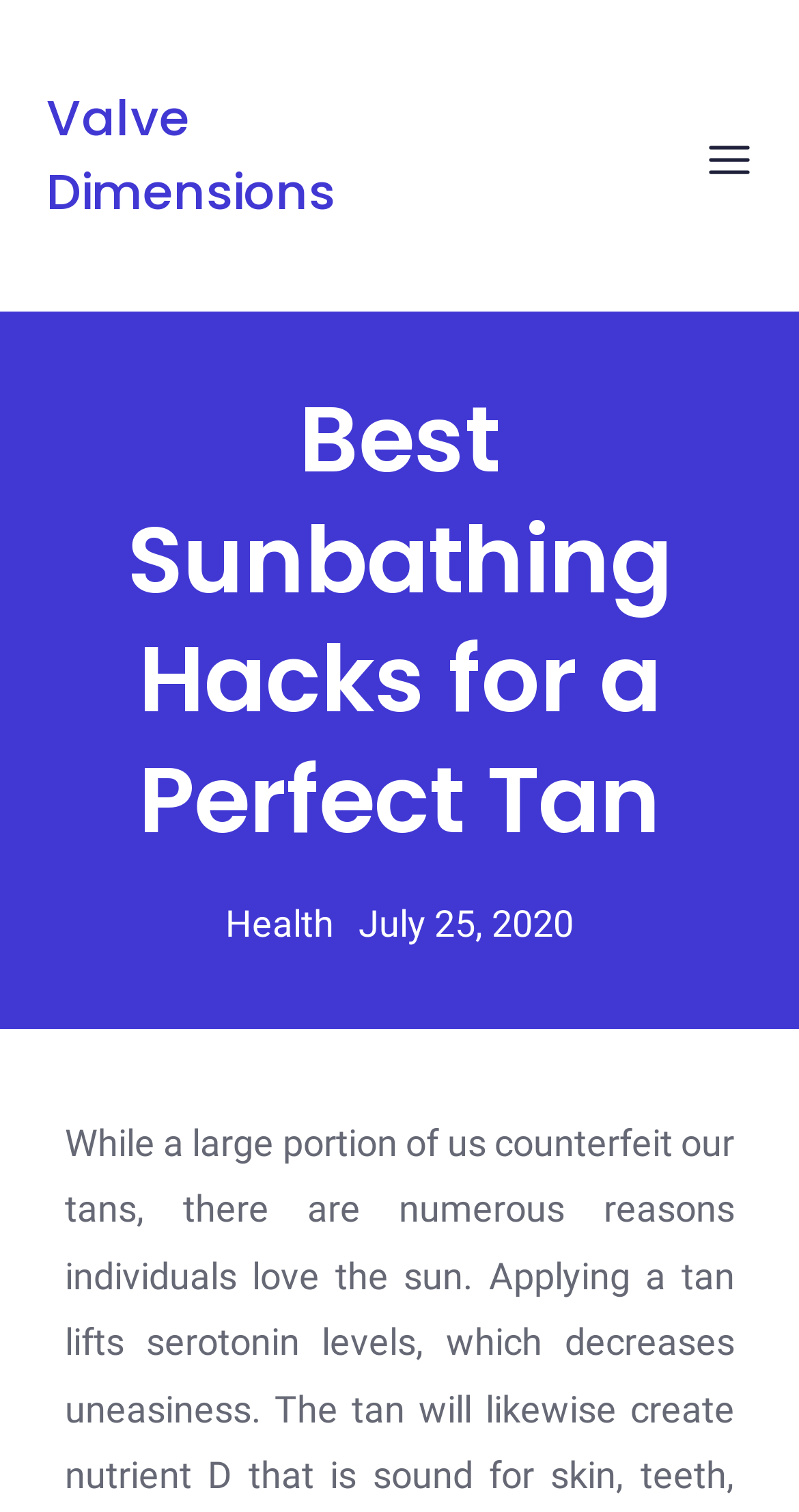Give a one-word or short phrase answer to this question: 
How many links are present in the top header section?

2